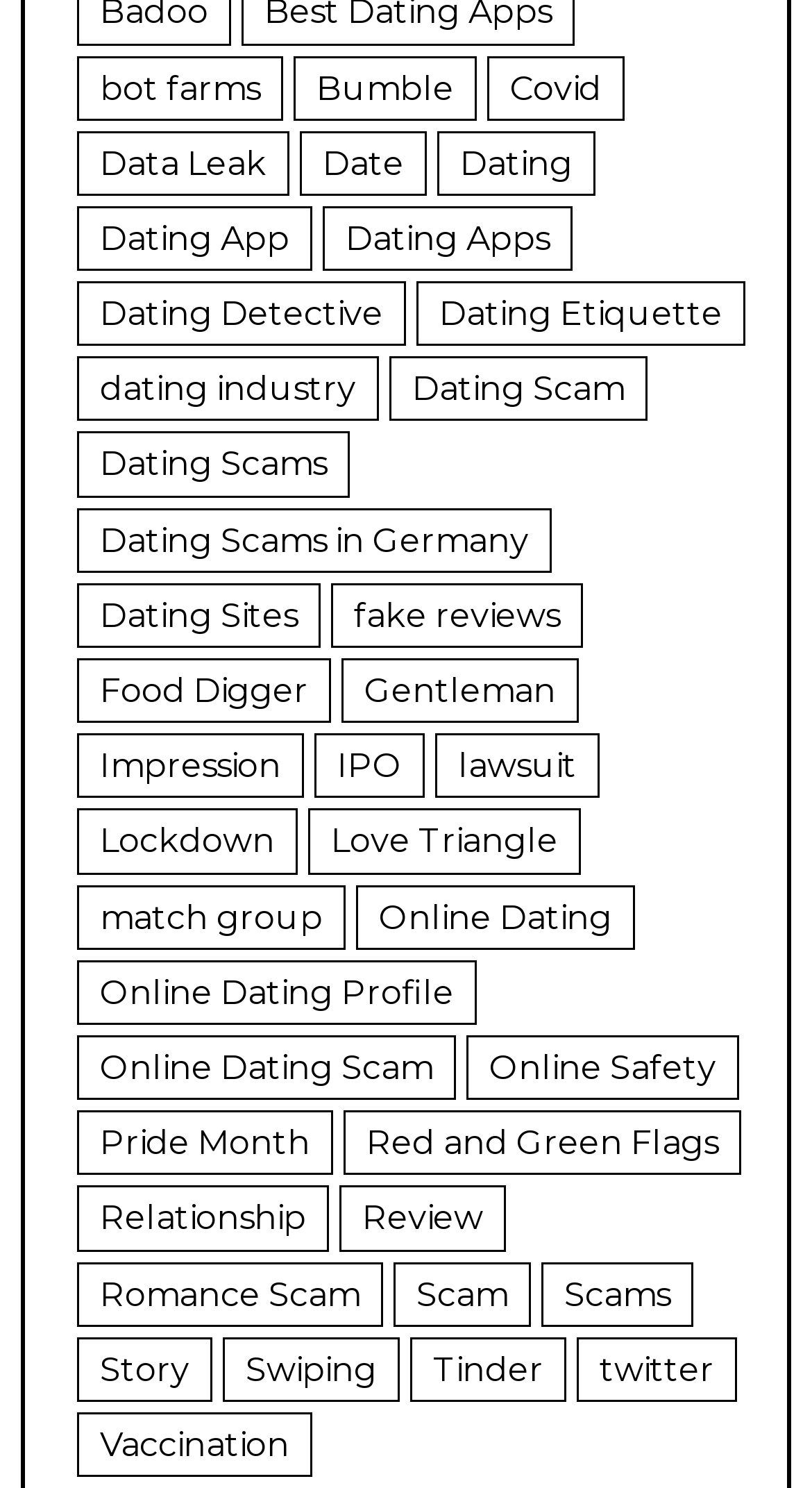Locate the bounding box for the described UI element: "Dating Scams in Germany". Ensure the coordinates are four float numbers between 0 and 1, formatted as [left, top, right, bottom].

[0.095, 0.341, 0.679, 0.385]